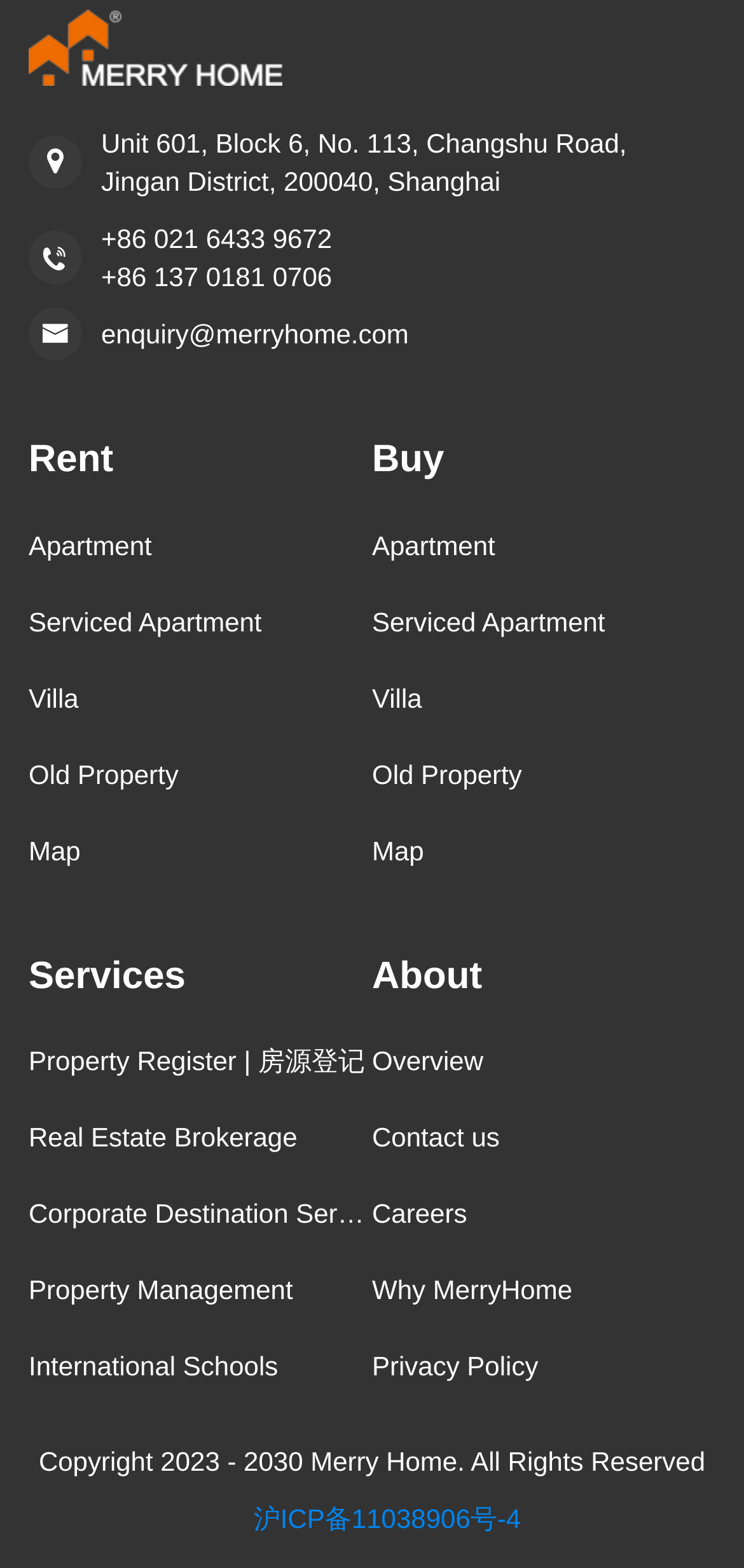What services does Merry Home provide?
Based on the screenshot, provide a one-word or short-phrase response.

Property Register, Real Estate Brokerage, Corporate Destination Service, Property Management